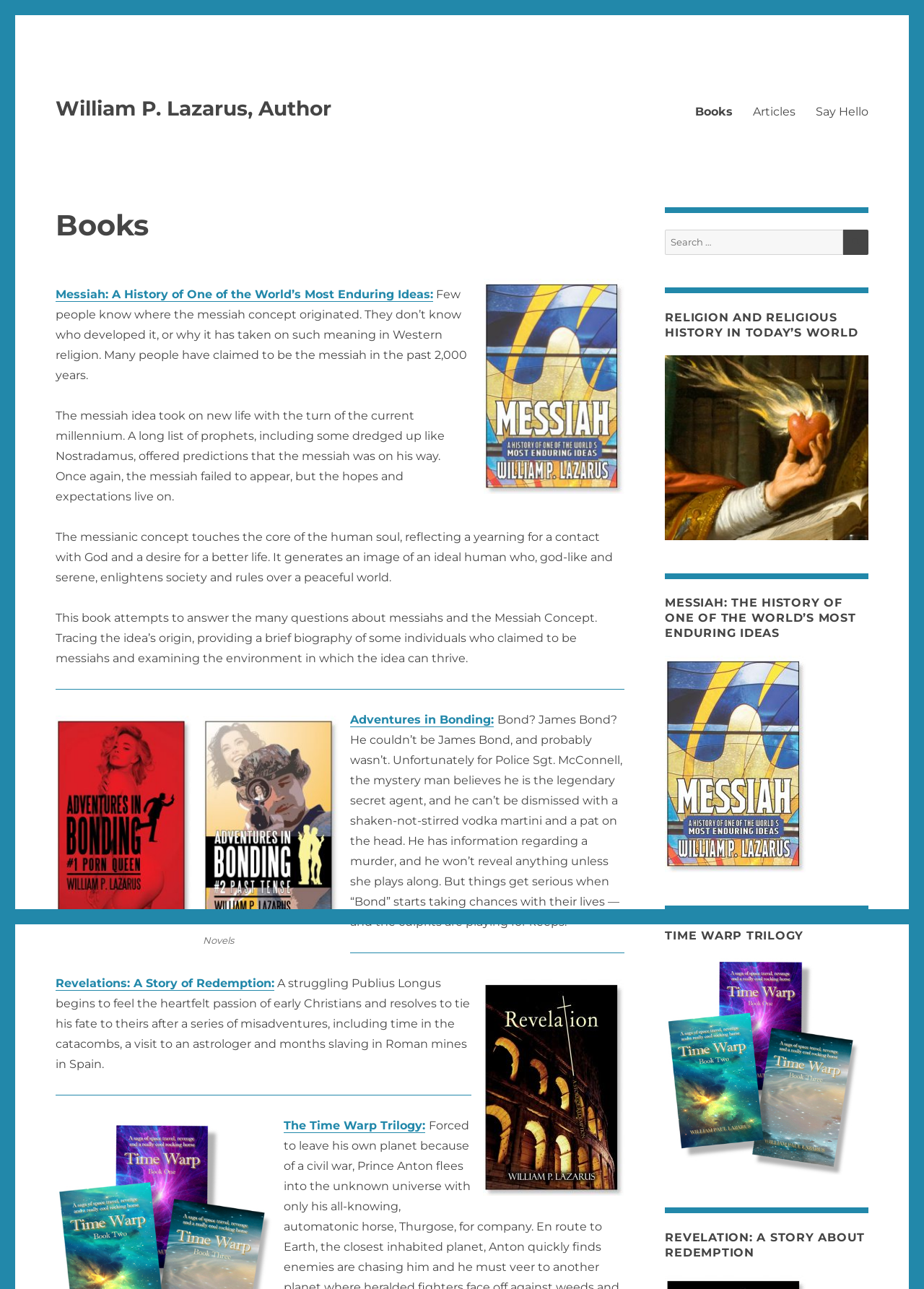How many book titles are listed on the webpage?
Provide an in-depth and detailed explanation in response to the question.

The webpage lists several book titles, including 'Messiah: A History of One of the World’s Most Enduring Ideas', 'Adventures in Bonding', 'Revelations: A Story of Redemption', and 'The Time Warp Trilogy', which suggests that there are at least 4 book titles listed on the webpage.